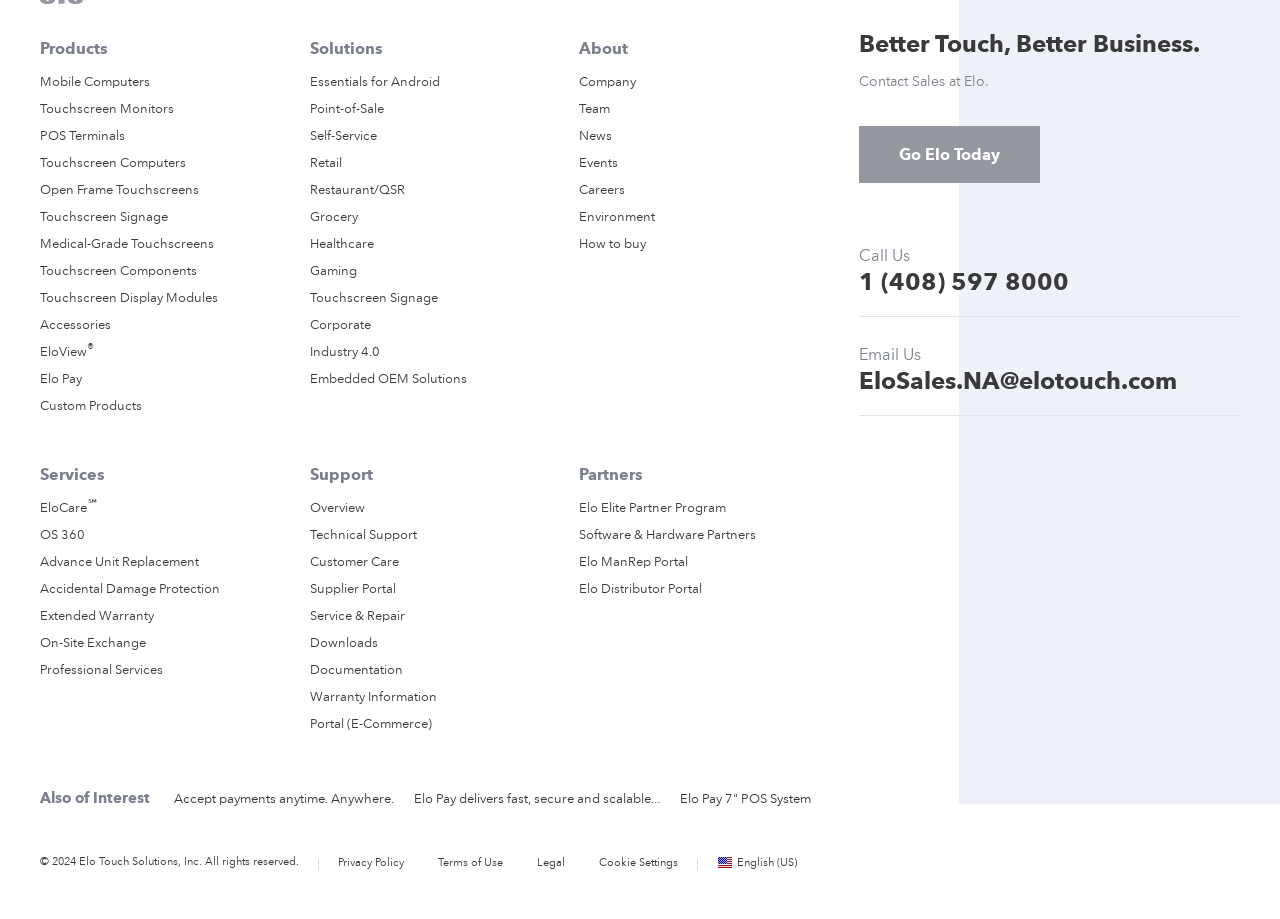Find and indicate the bounding box coordinates of the region you should select to follow the given instruction: "Learn about EloView".

[0.031, 0.376, 0.073, 0.391]